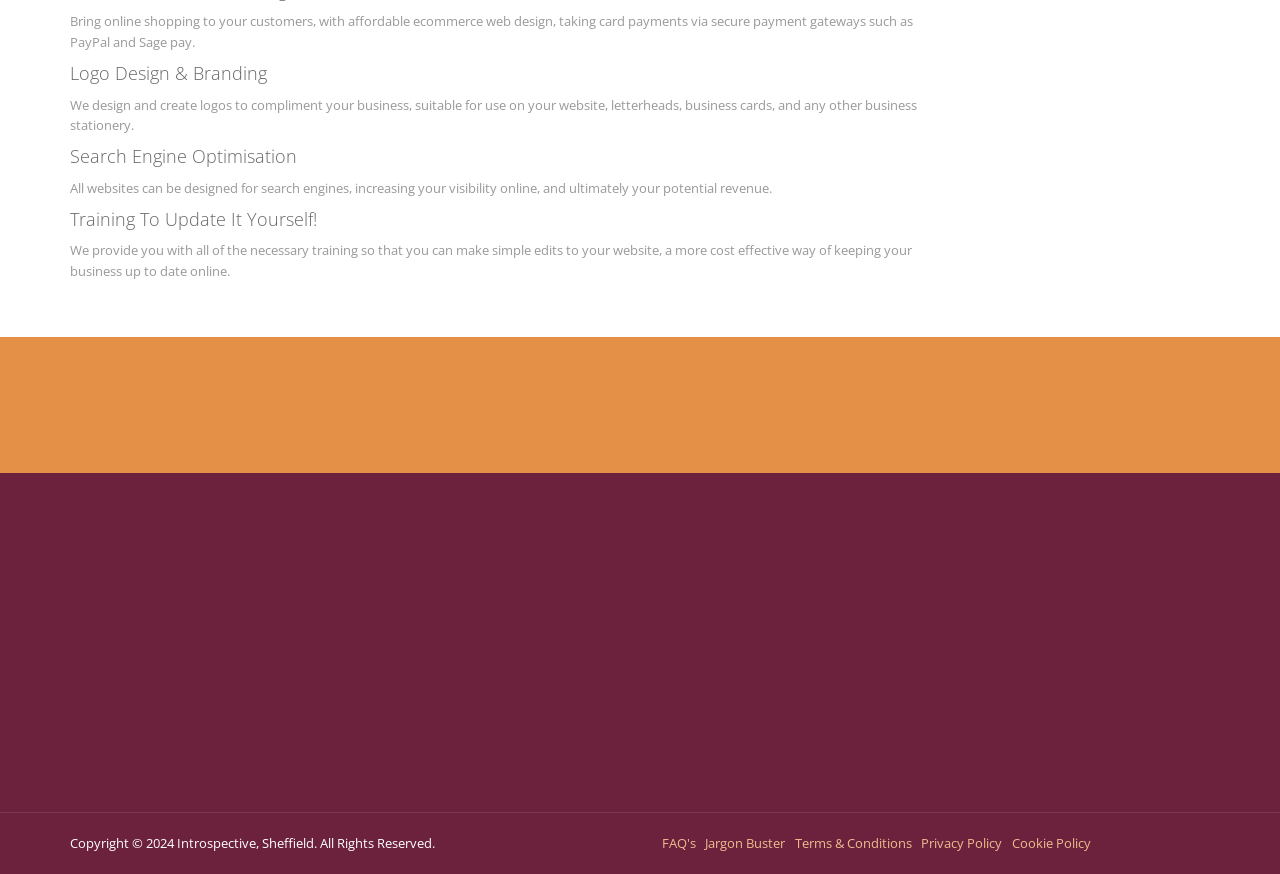Provide a one-word or short-phrase response to the question:
What services does Introspective offer?

Ecommerce web design, logo design, SEO